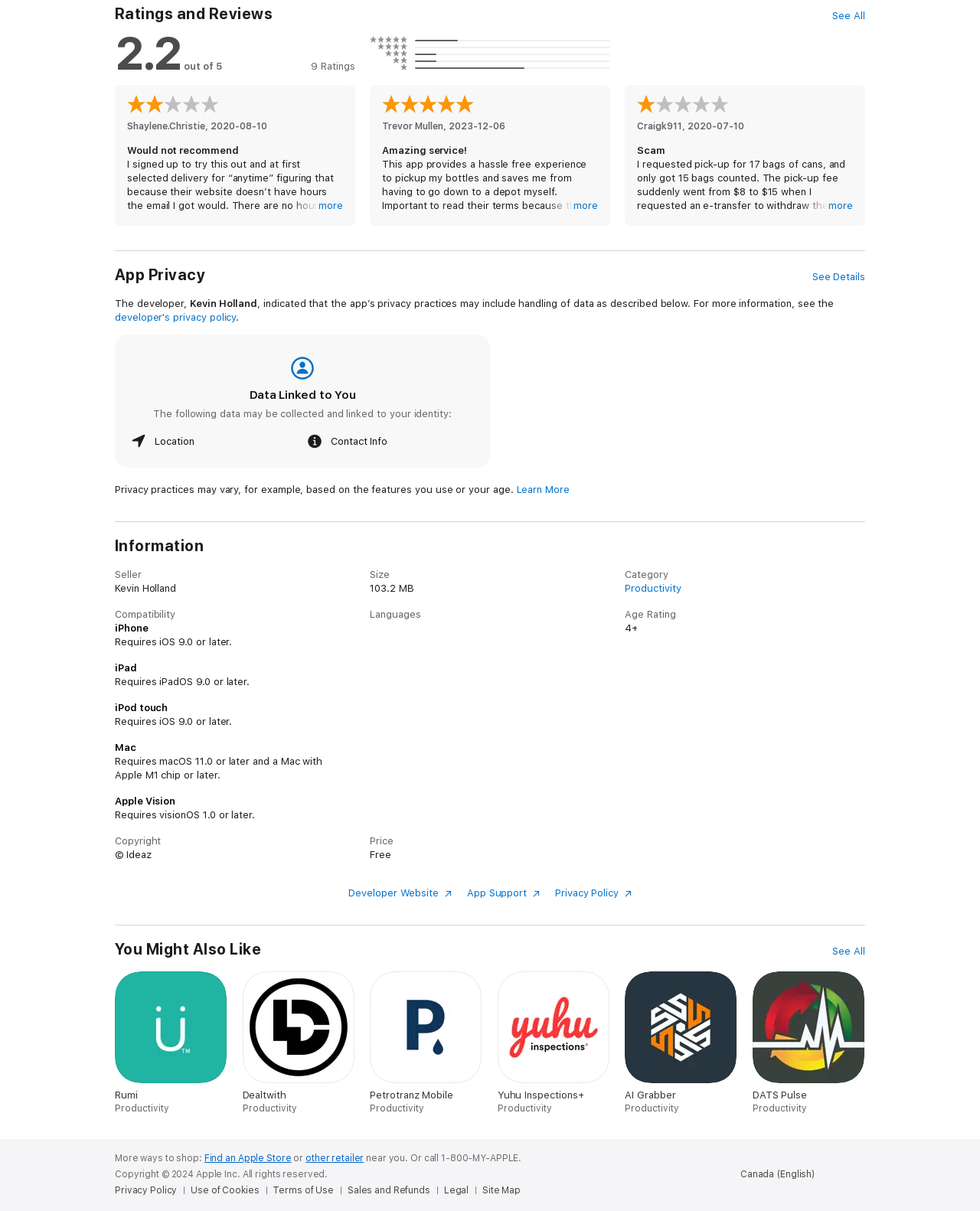Please answer the following question using a single word or phrase: 
What is the overall rating of the app?

2.2 out of 5